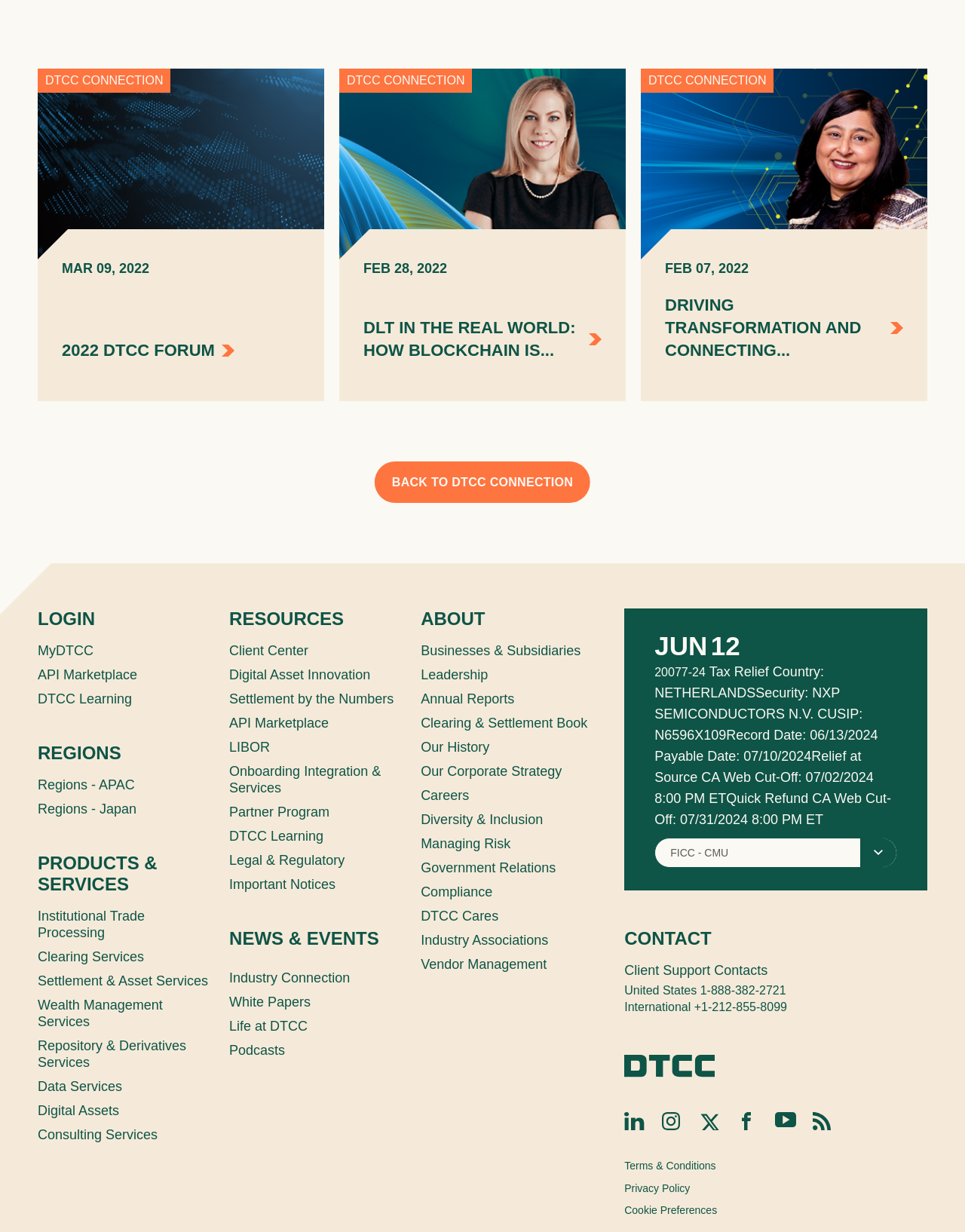What is the title of the first post?
Answer with a single word or phrase by referring to the visual content.

2022 DTCC FORUM